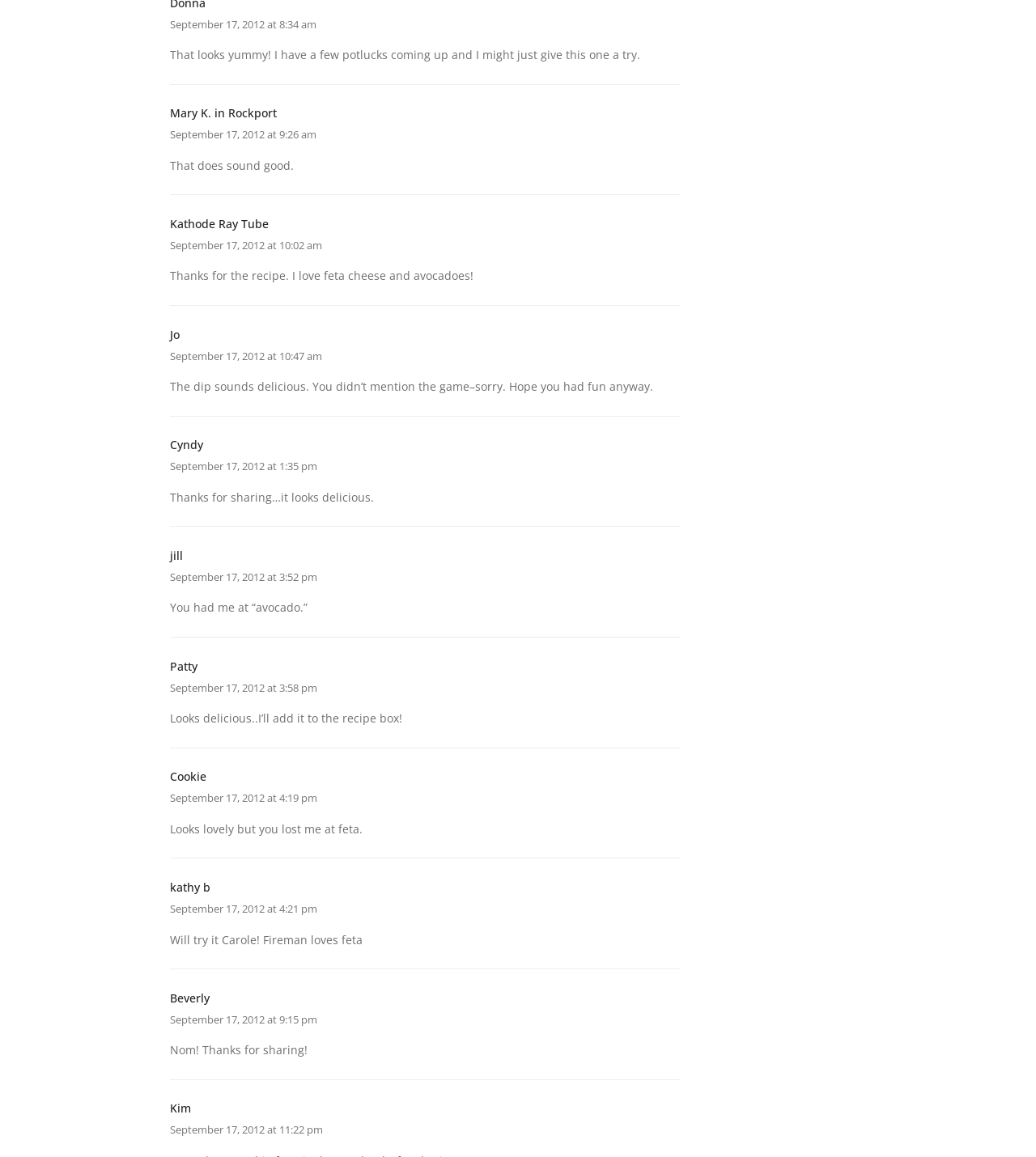Answer the following in one word or a short phrase: 
What is the main topic of discussion on this webpage?

Recipe